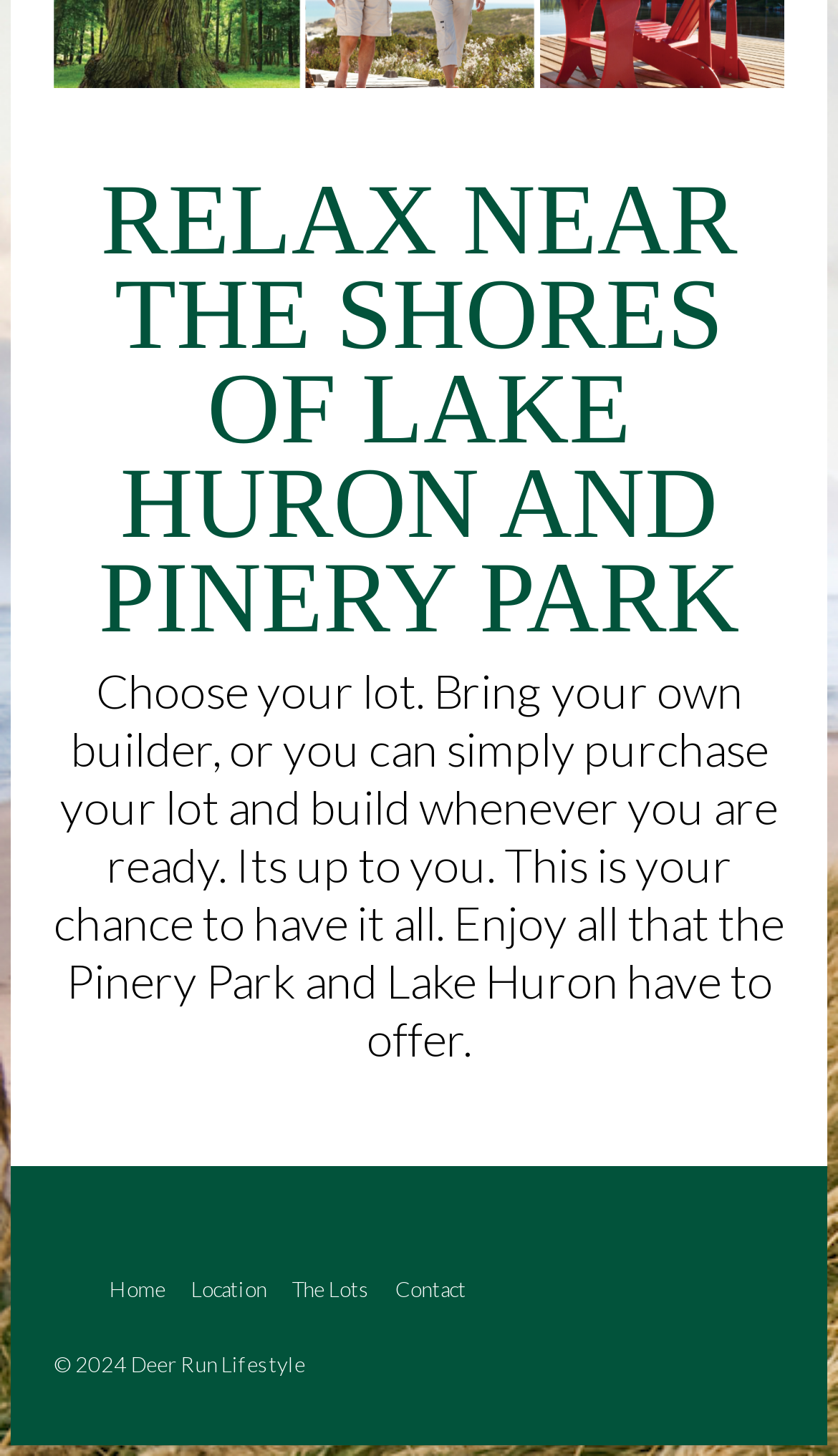From the webpage screenshot, predict the bounding box of the UI element that matches this description: "The Lots".

[0.333, 0.859, 0.456, 0.911]